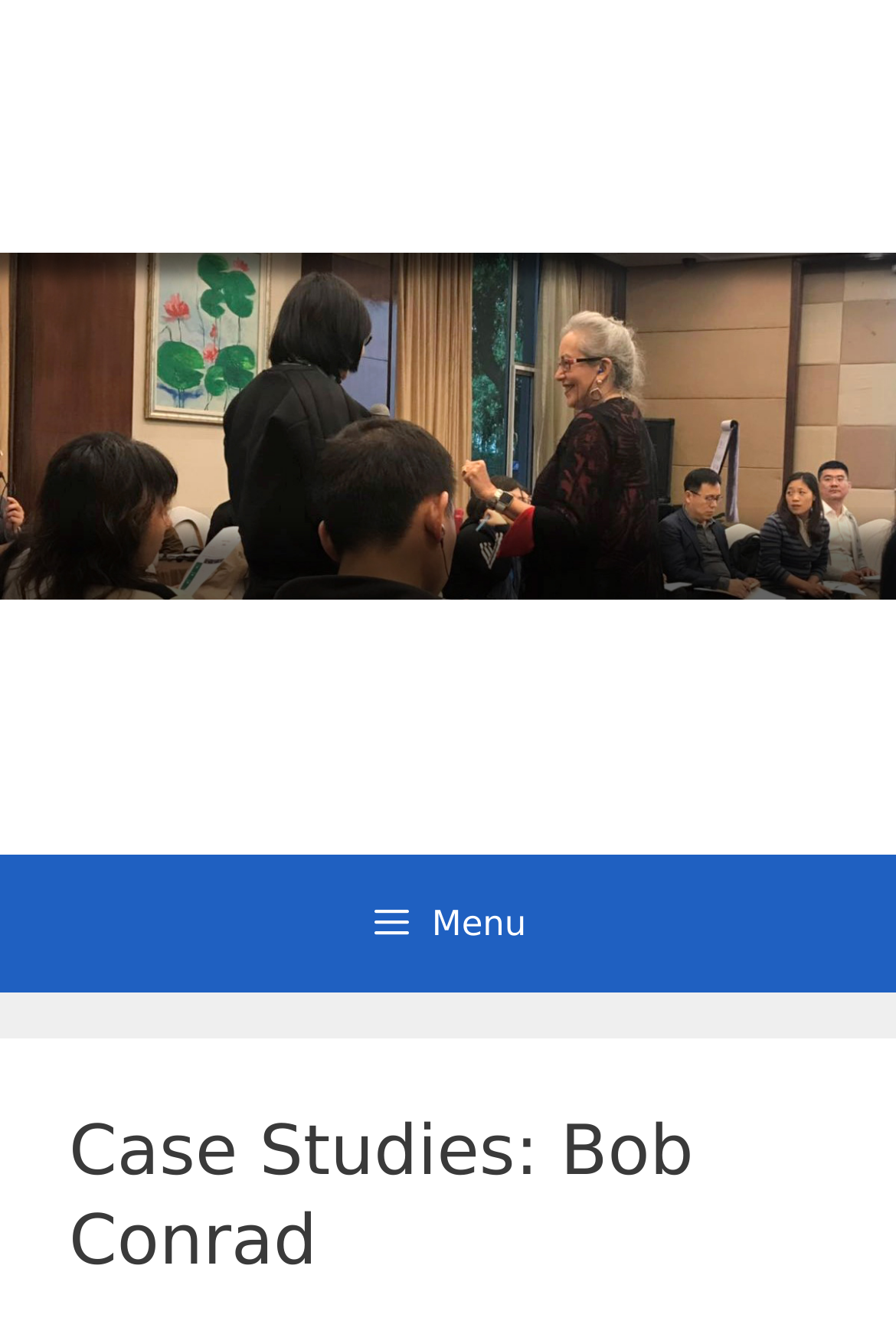Please determine the heading text of this webpage.

Case Studies: Bob Conrad